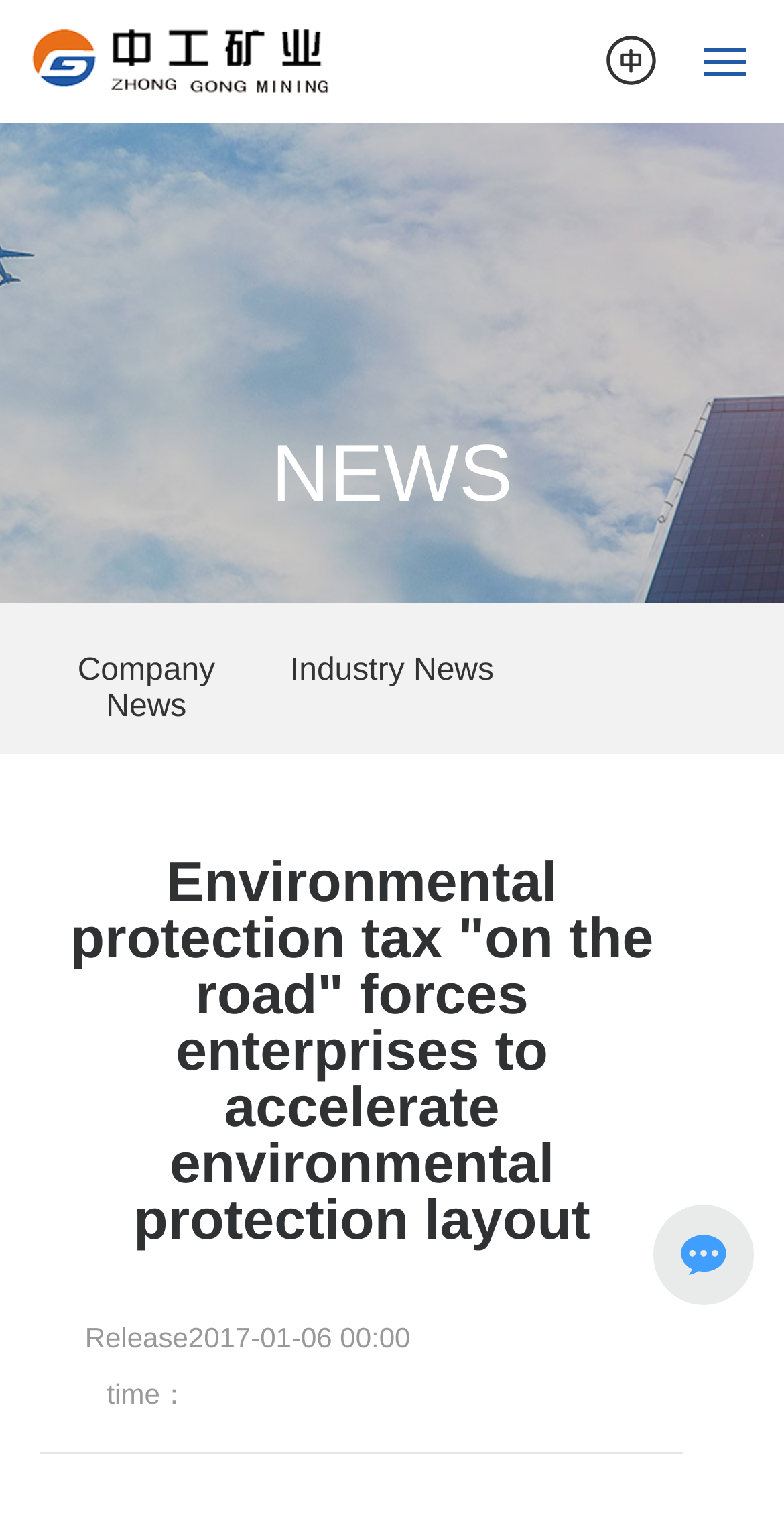Mark the bounding box of the element that matches the following description: "Service and Support".

[0.051, 0.515, 0.909, 0.544]